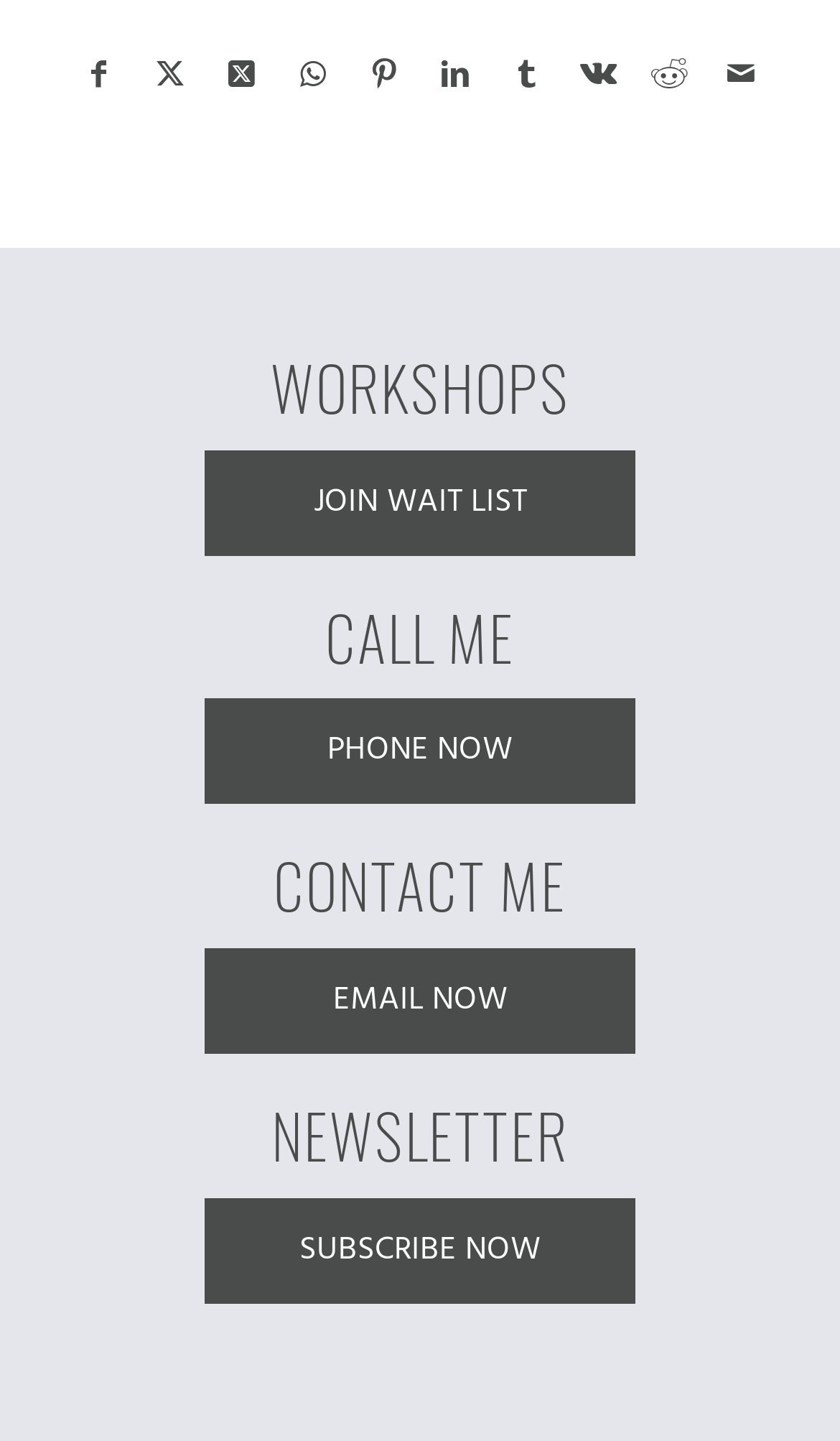Please answer the following query using a single word or phrase: 
How many call-to-action links are there?

4